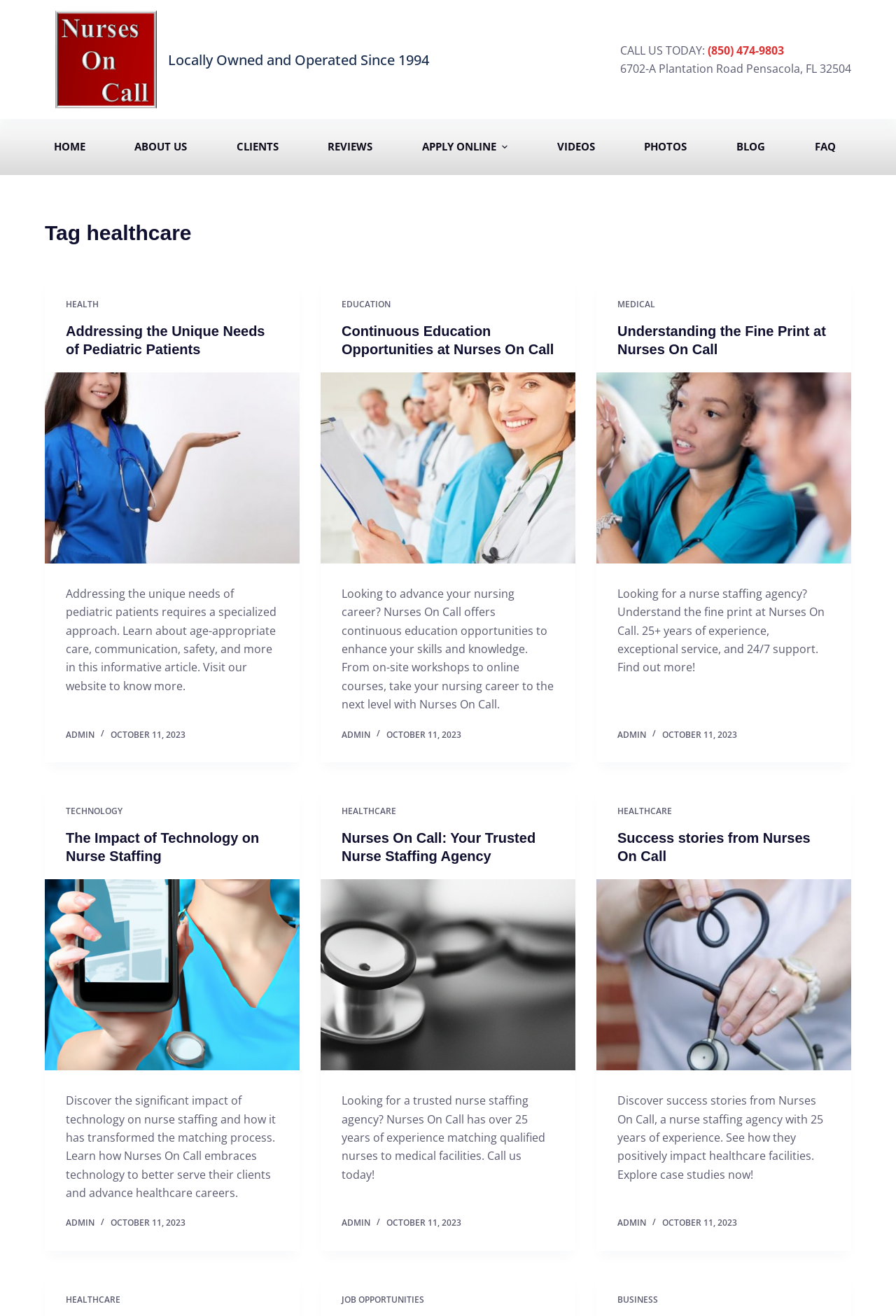Locate the UI element described by Healthcare in the provided webpage screenshot. Return the bounding box coordinates in the format (top-left x, top-left y, bottom-right x, bottom-right y), ensuring all values are between 0 and 1.

[0.381, 0.612, 0.442, 0.621]